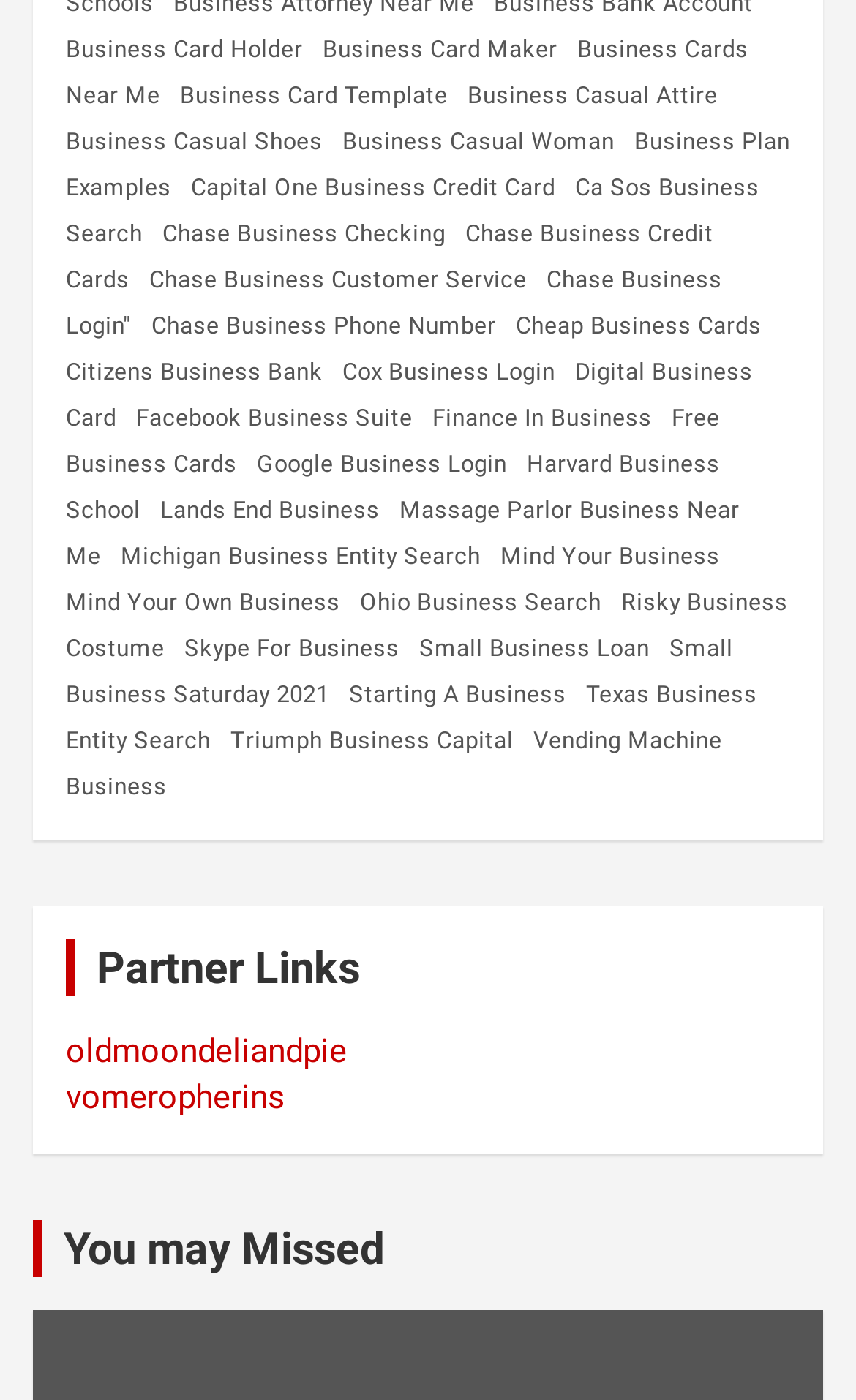Answer this question using a single word or a brief phrase:
What is the main topic of this webpage?

Business